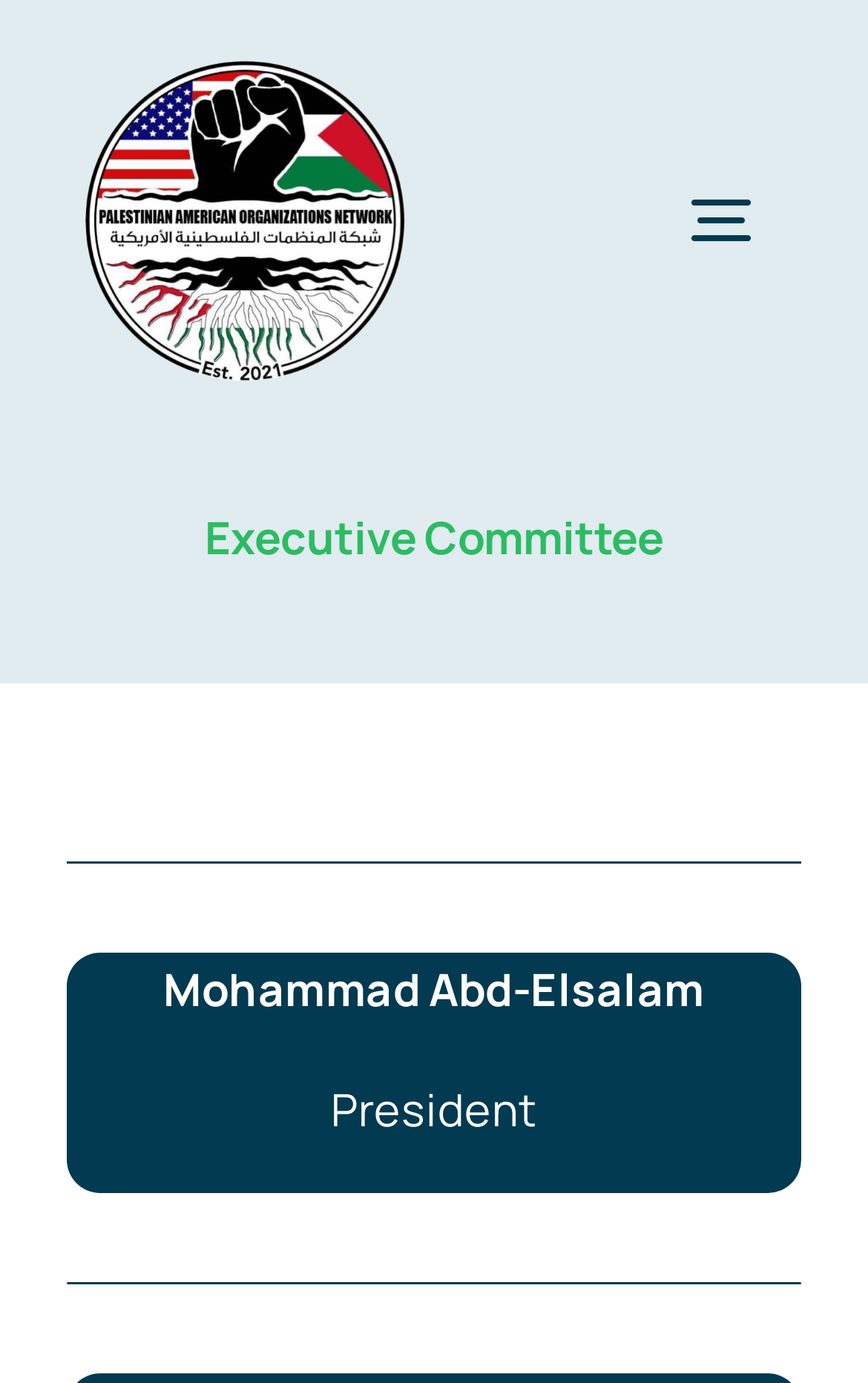What is the position of Walid Hayek?
Refer to the image and respond with a one-word or short-phrase answer.

Secretary